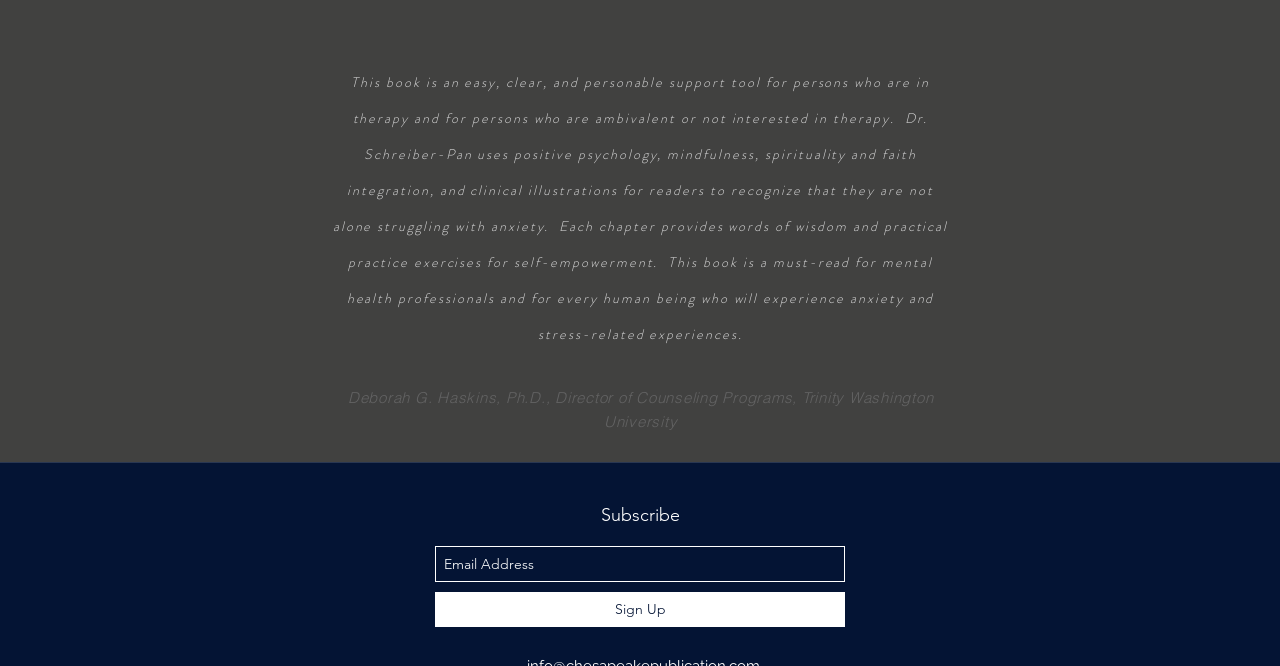Using the description: "aria-label="Email Address" name="email" placeholder="Email Address"", determine the UI element's bounding box coordinates. Ensure the coordinates are in the format of four float numbers between 0 and 1, i.e., [left, top, right, bottom].

[0.34, 0.82, 0.66, 0.874]